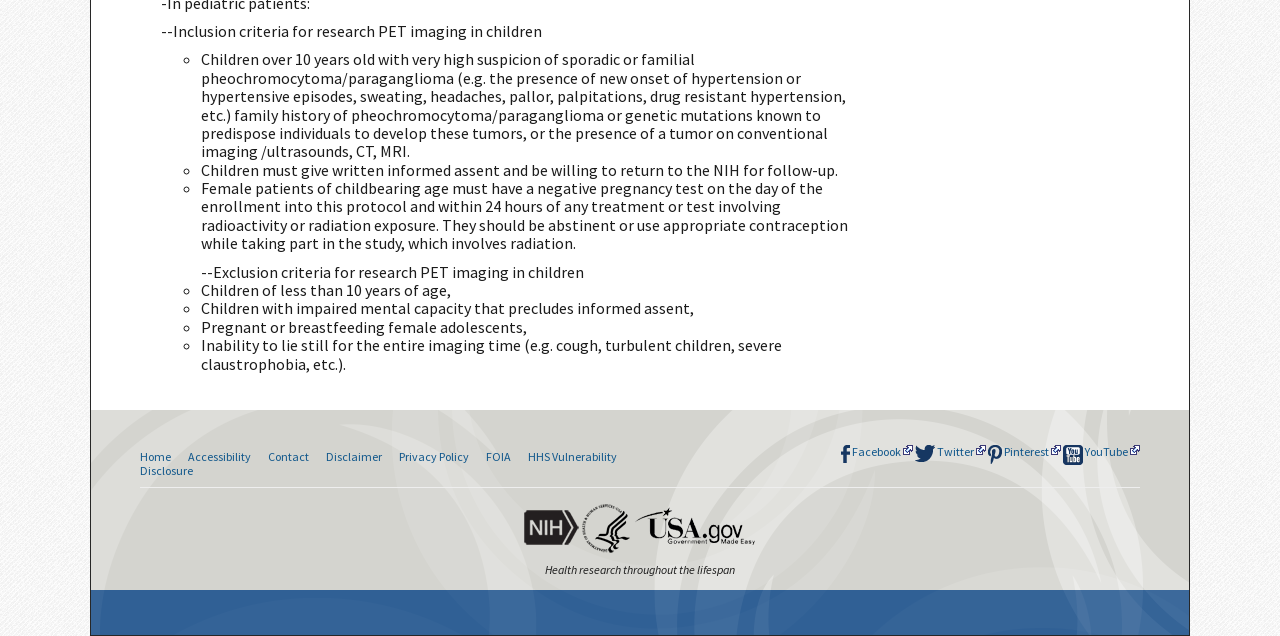Pinpoint the bounding box coordinates of the clickable area necessary to execute the following instruction: "Click the 'Home' link". The coordinates should be given as four float numbers between 0 and 1, namely [left, top, right, bottom].

[0.109, 0.706, 0.134, 0.729]